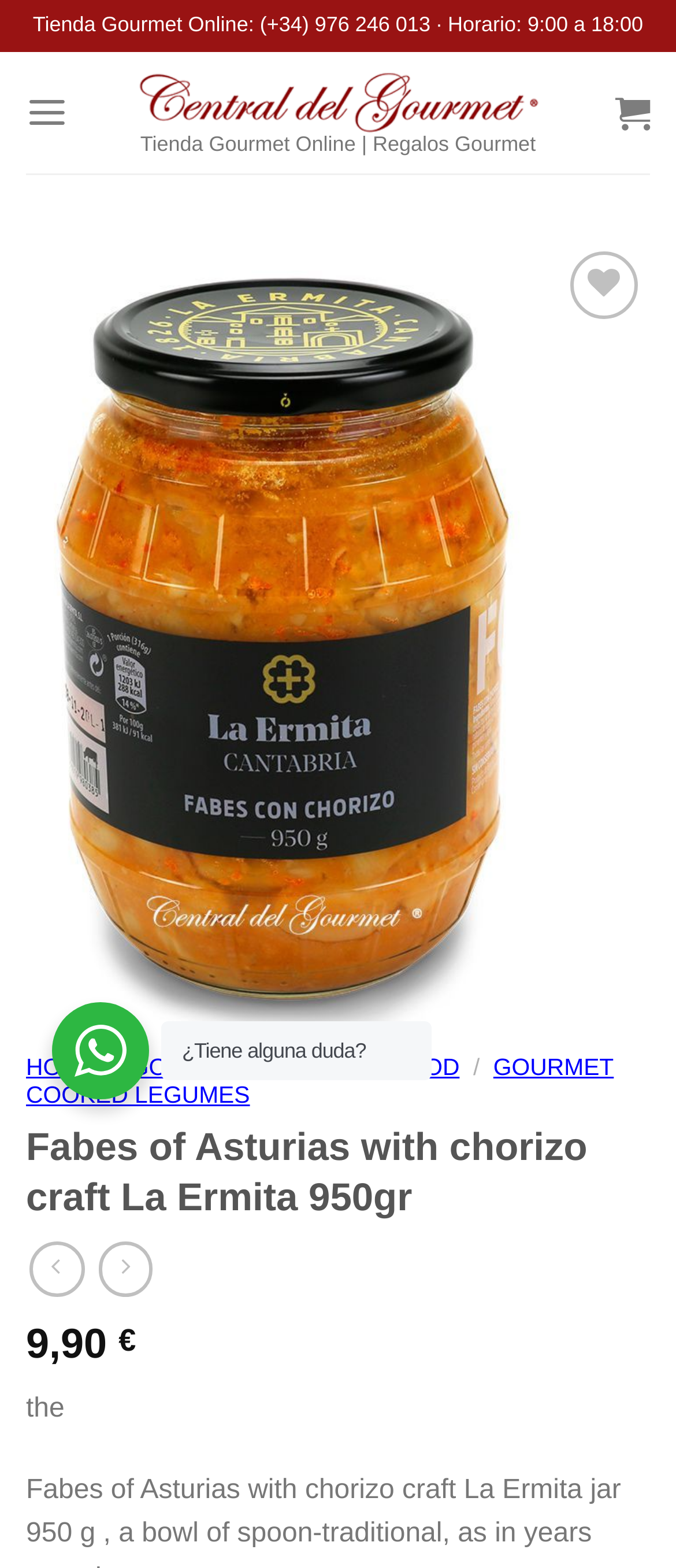Identify the bounding box coordinates for the UI element described as: "Añadir a Lista deseos". The coordinates should be provided as four floats between 0 and 1: [left, top, right, bottom].

[0.645, 0.215, 0.9, 0.299]